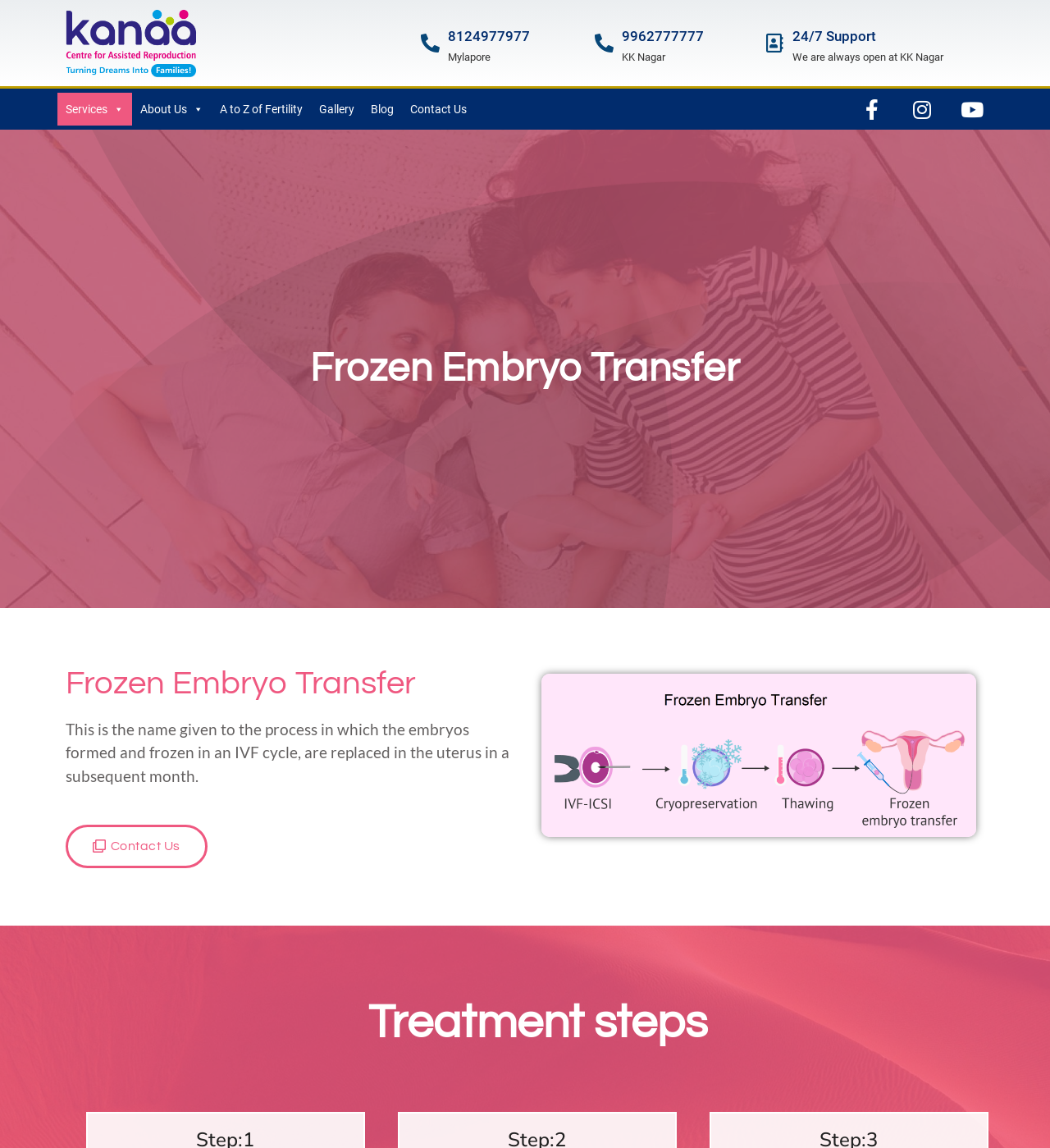What is the location mentioned on the webpage?
Provide a one-word or short-phrase answer based on the image.

Mylapore, KK Nagar